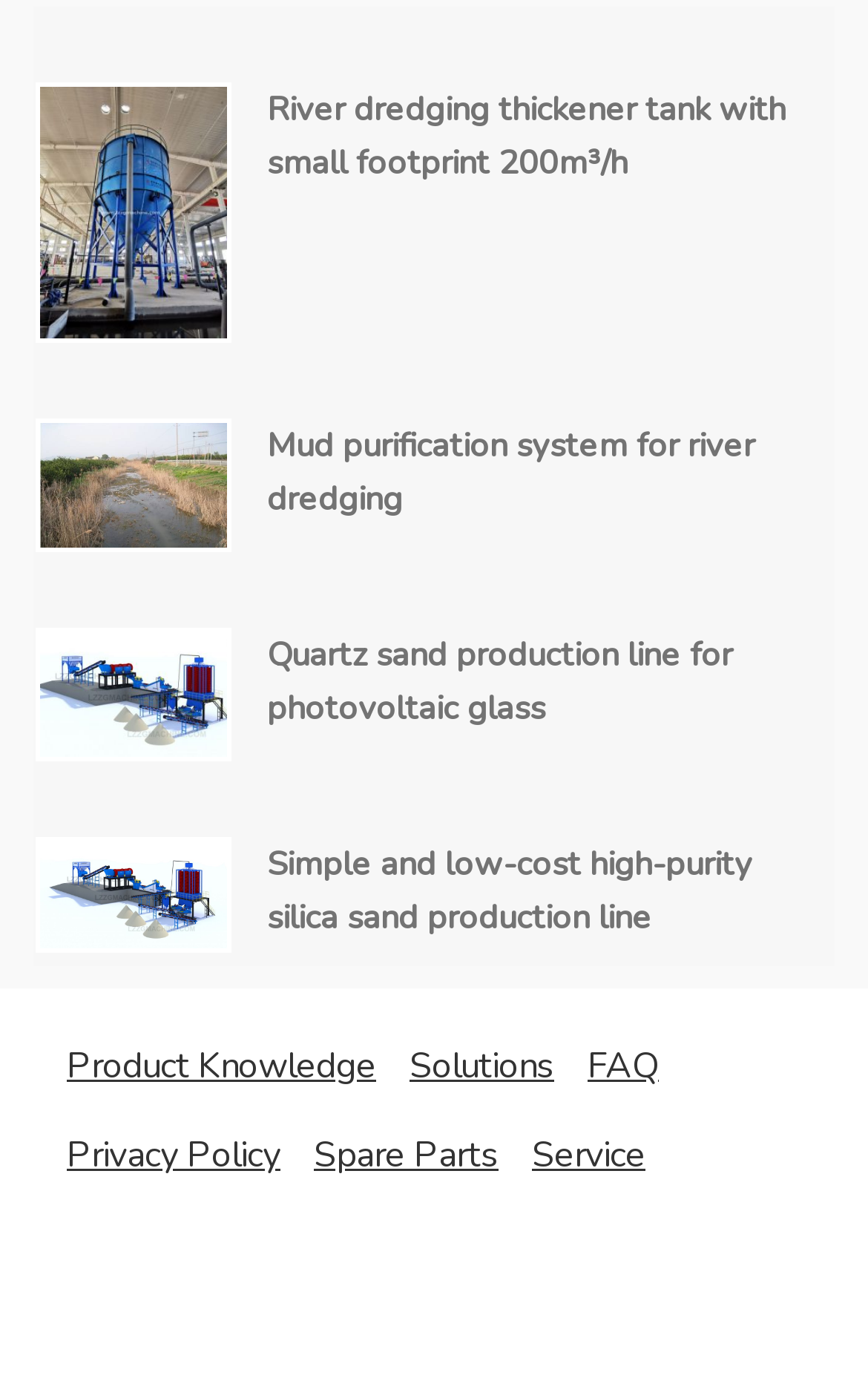Please determine the bounding box coordinates of the section I need to click to accomplish this instruction: "Read about simple and low-cost high-purity silica sand production line".

[0.308, 0.607, 0.923, 0.685]